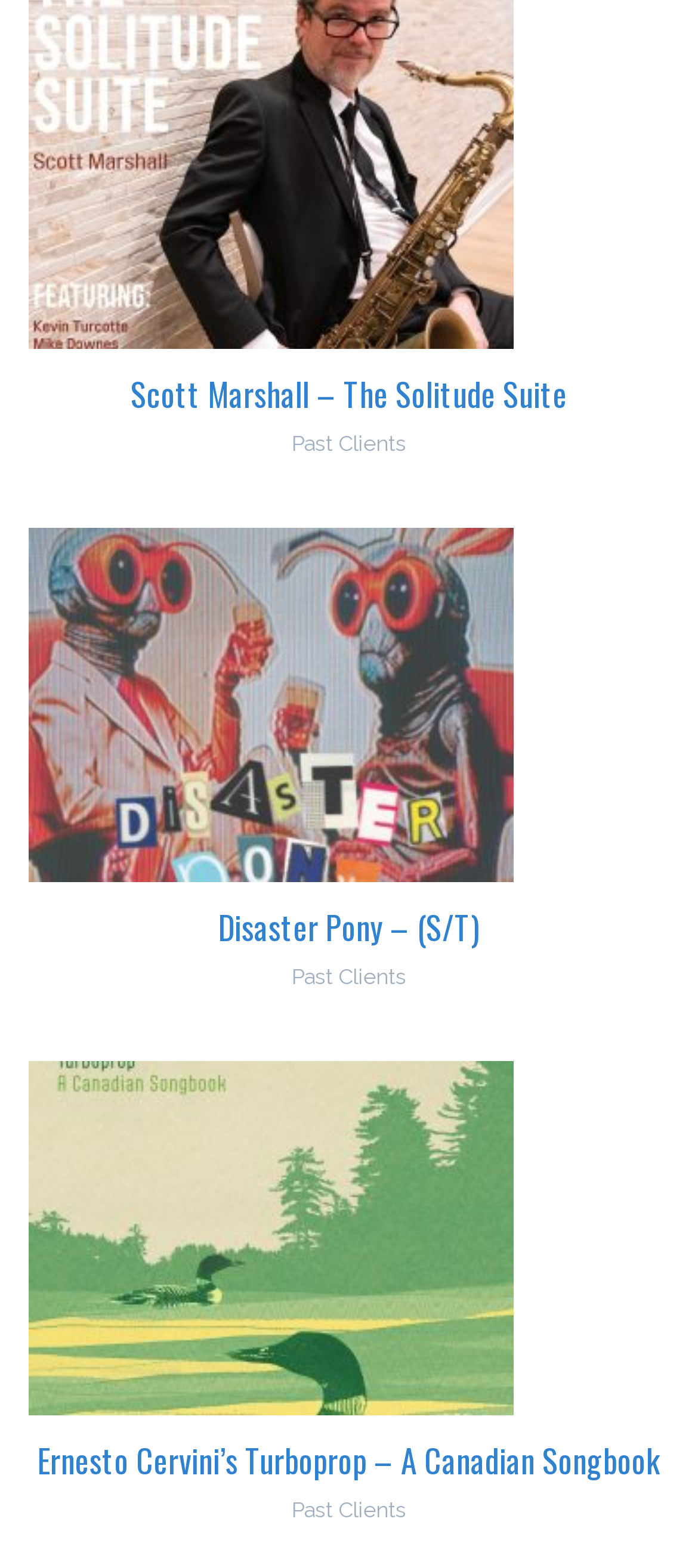Answer the question below using just one word or a short phrase: 
What is the name of the first album?

The Solitude Suite